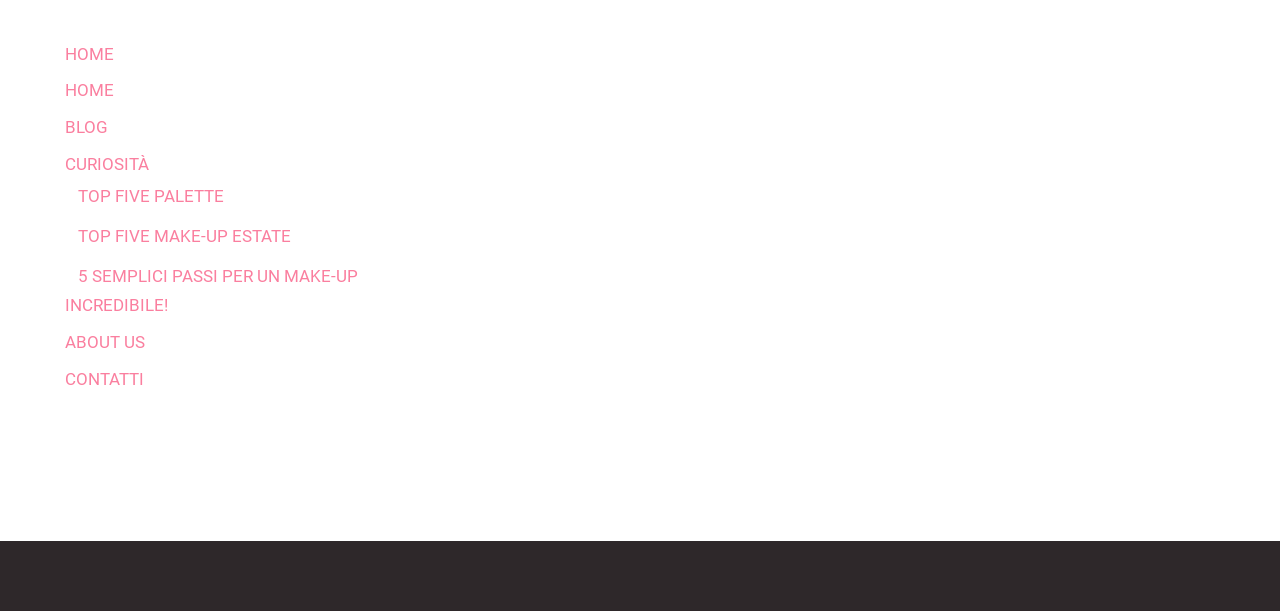What is the first menu item?
Based on the visual content, answer with a single word or a brief phrase.

HOME